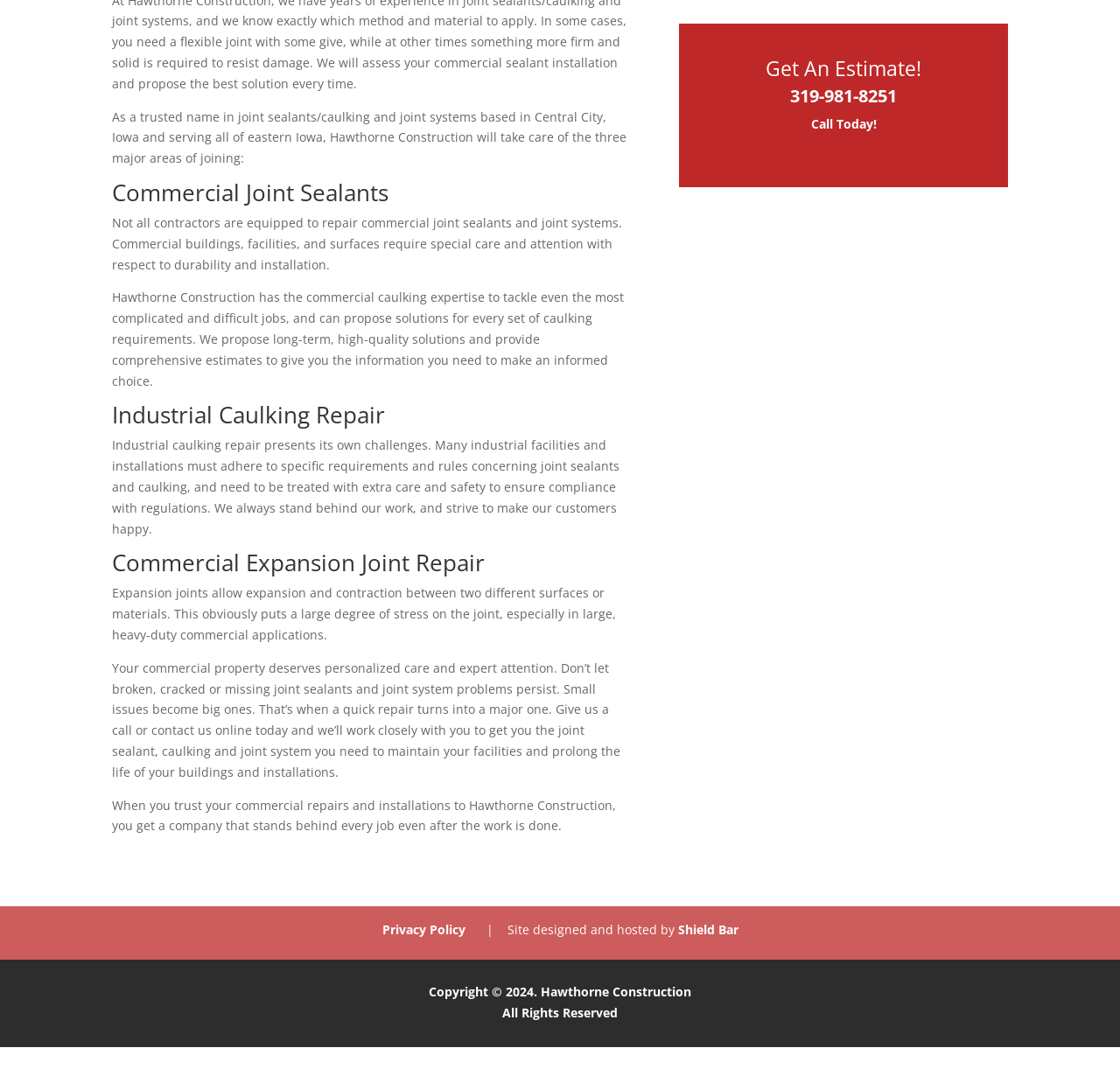What is the copyright year of the website?
Refer to the image and provide a one-word or short phrase answer.

2024